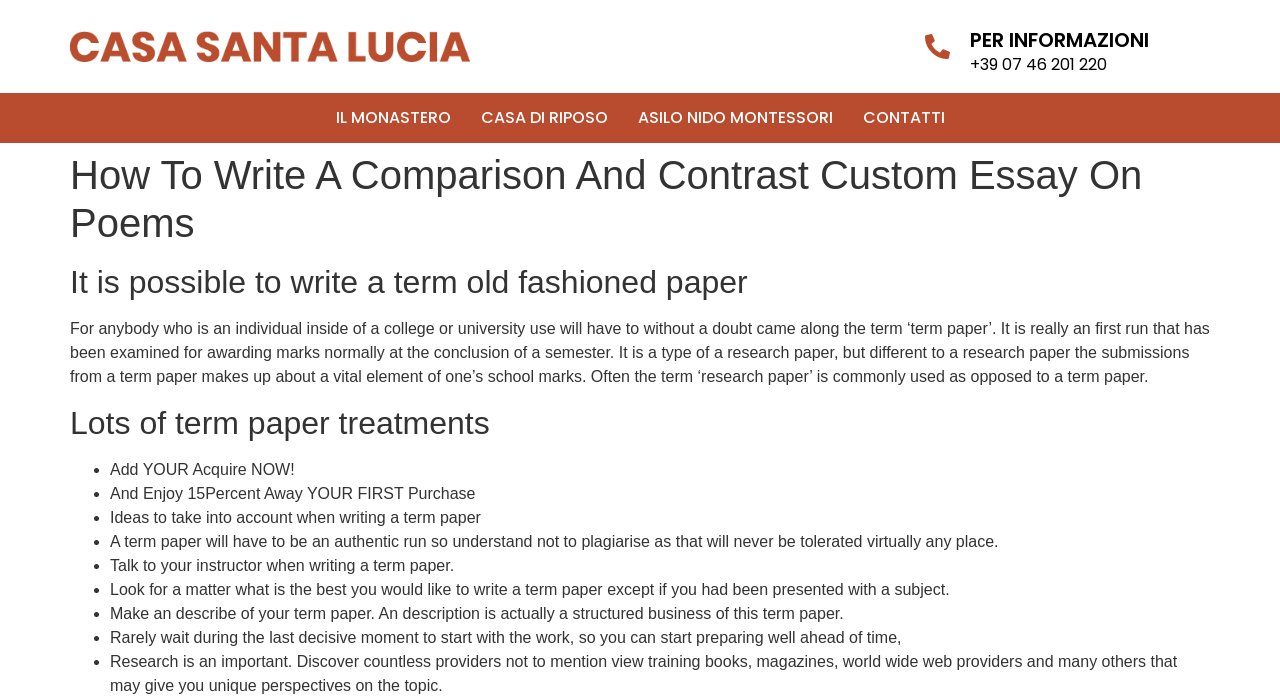Bounding box coordinates are specified in the format (top-left x, top-left y, bottom-right x, bottom-right y). All values are floating point numbers bounded between 0 and 1. Please provide the bounding box coordinate of the region this sentence describes: Il monastero

[0.25, 0.133, 0.364, 0.204]